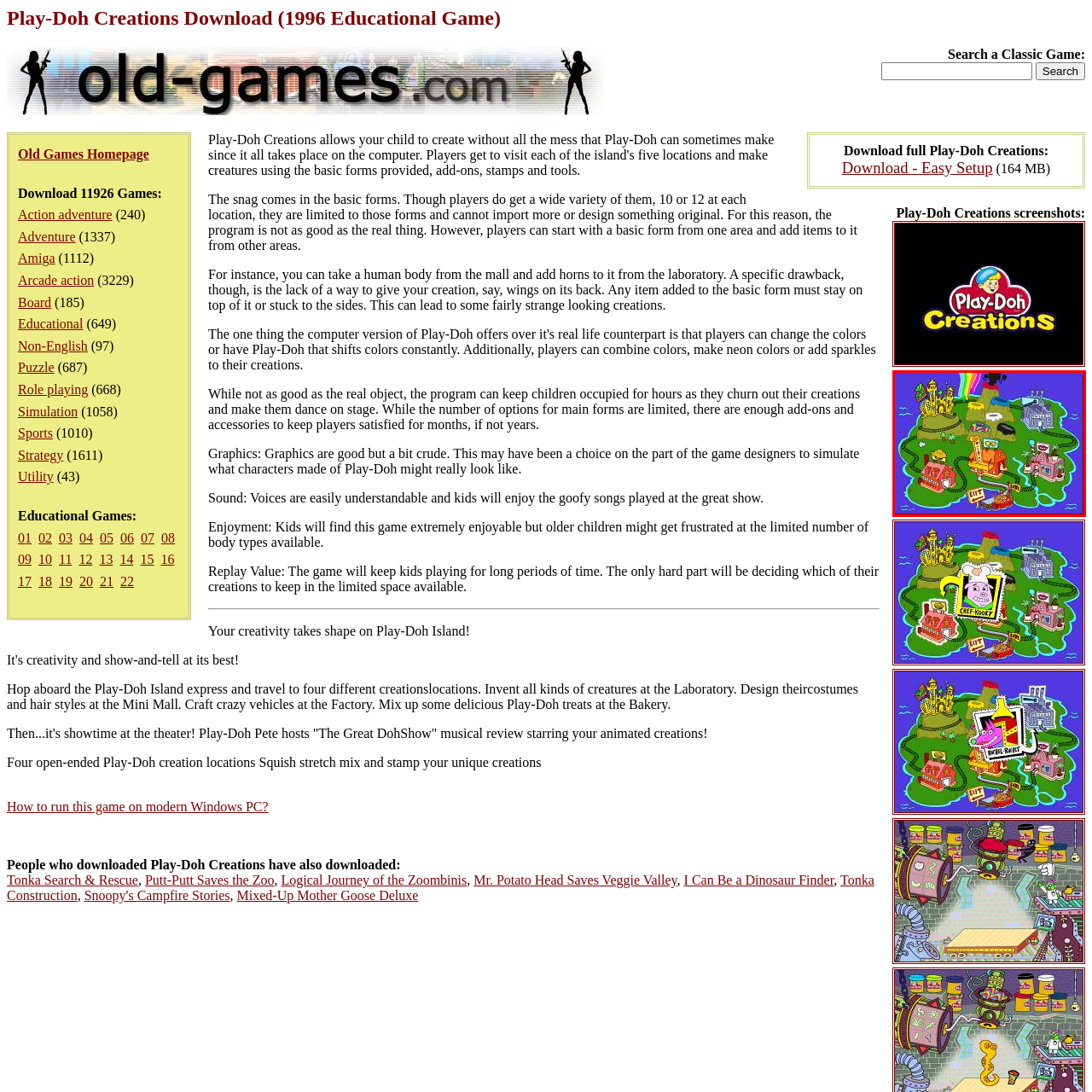Focus on the image marked by the red bounding box and offer an in-depth answer to the subsequent question based on the visual content: What is the purpose of the 'EXIT' and 'SEND' signs?

The 'EXIT' and 'SEND' signs are prominent landmarks on the island map, and they serve as guides for players to navigate through their interactive experience in the educational game 'Play-Doh Creations'.